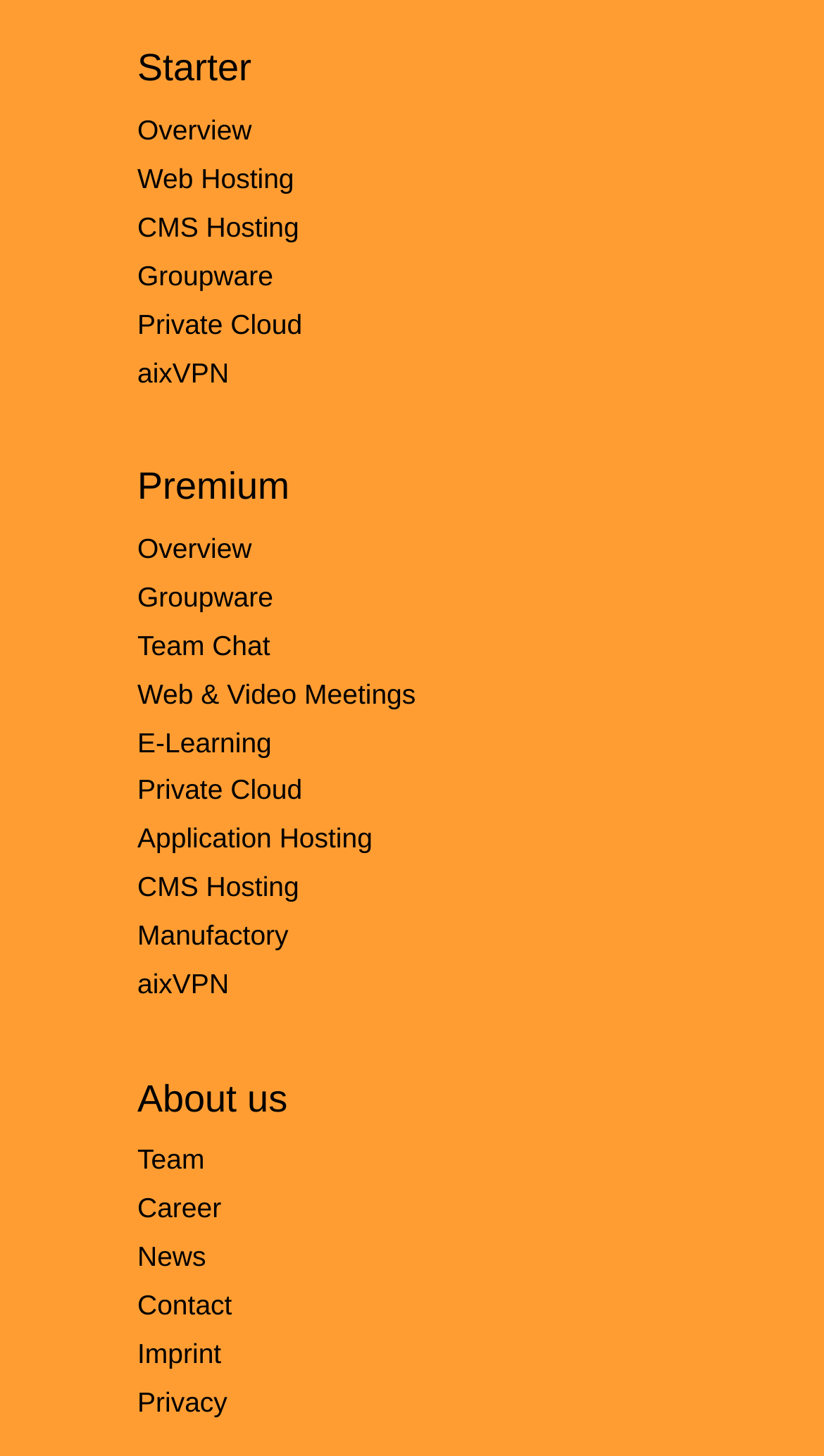Please specify the bounding box coordinates of the element that should be clicked to execute the given instruction: 'Get a free 7-day pass'. Ensure the coordinates are four float numbers between 0 and 1, expressed as [left, top, right, bottom].

None